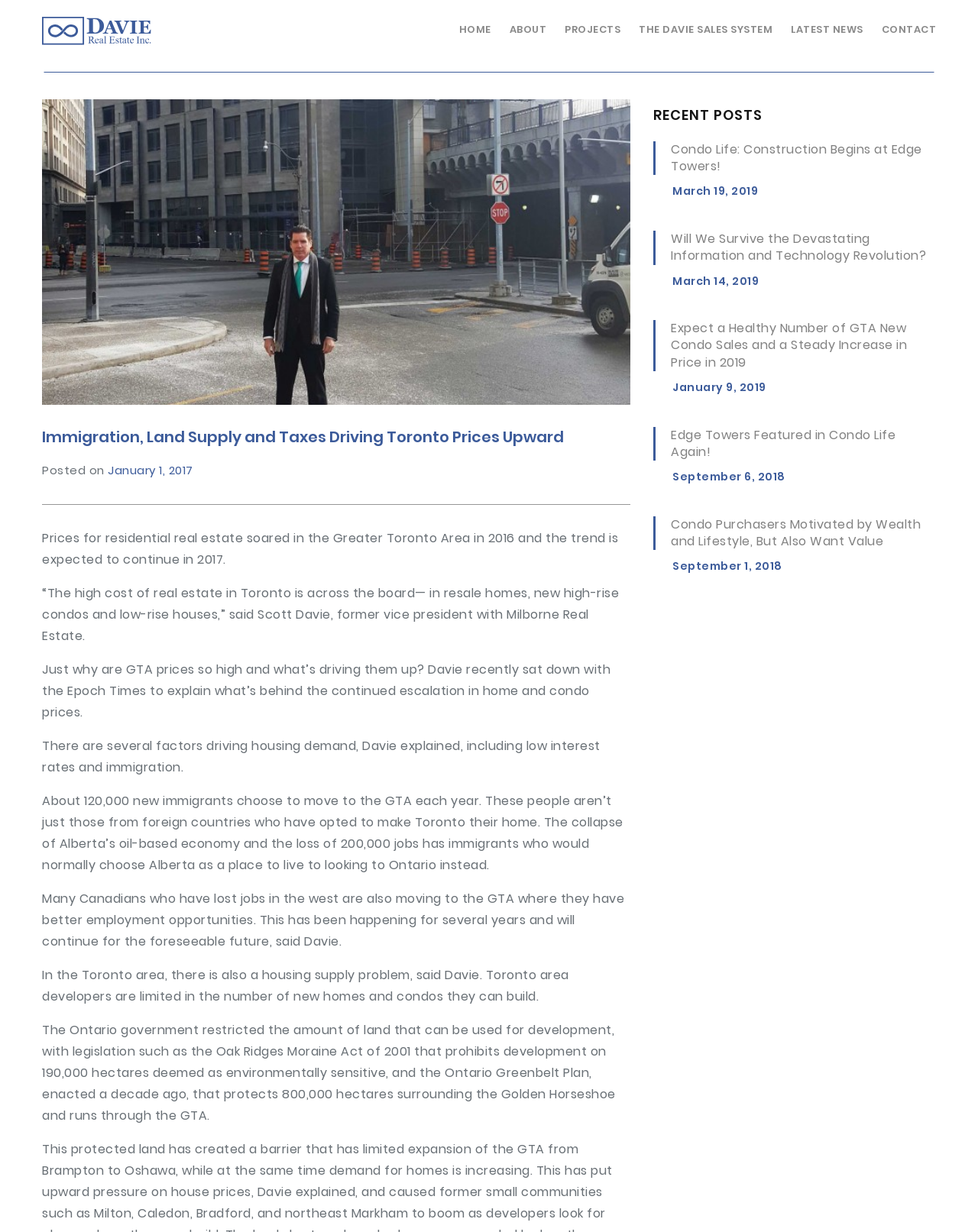Provide a one-word or brief phrase answer to the question:
What is the name of the real estate company?

Davie Real Estate Inc.